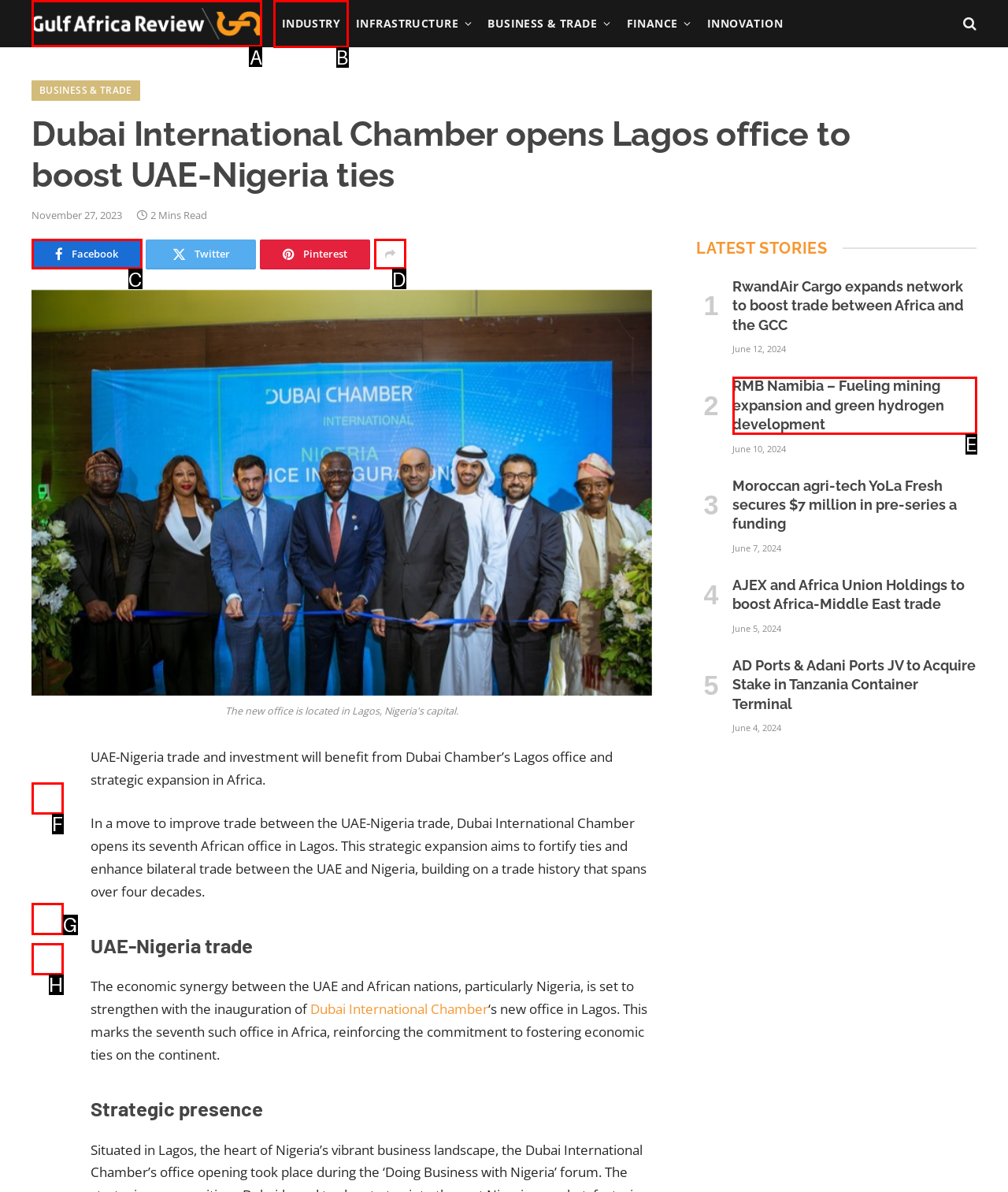Identify the letter corresponding to the UI element that matches this description: Email
Answer using only the letter from the provided options.

H